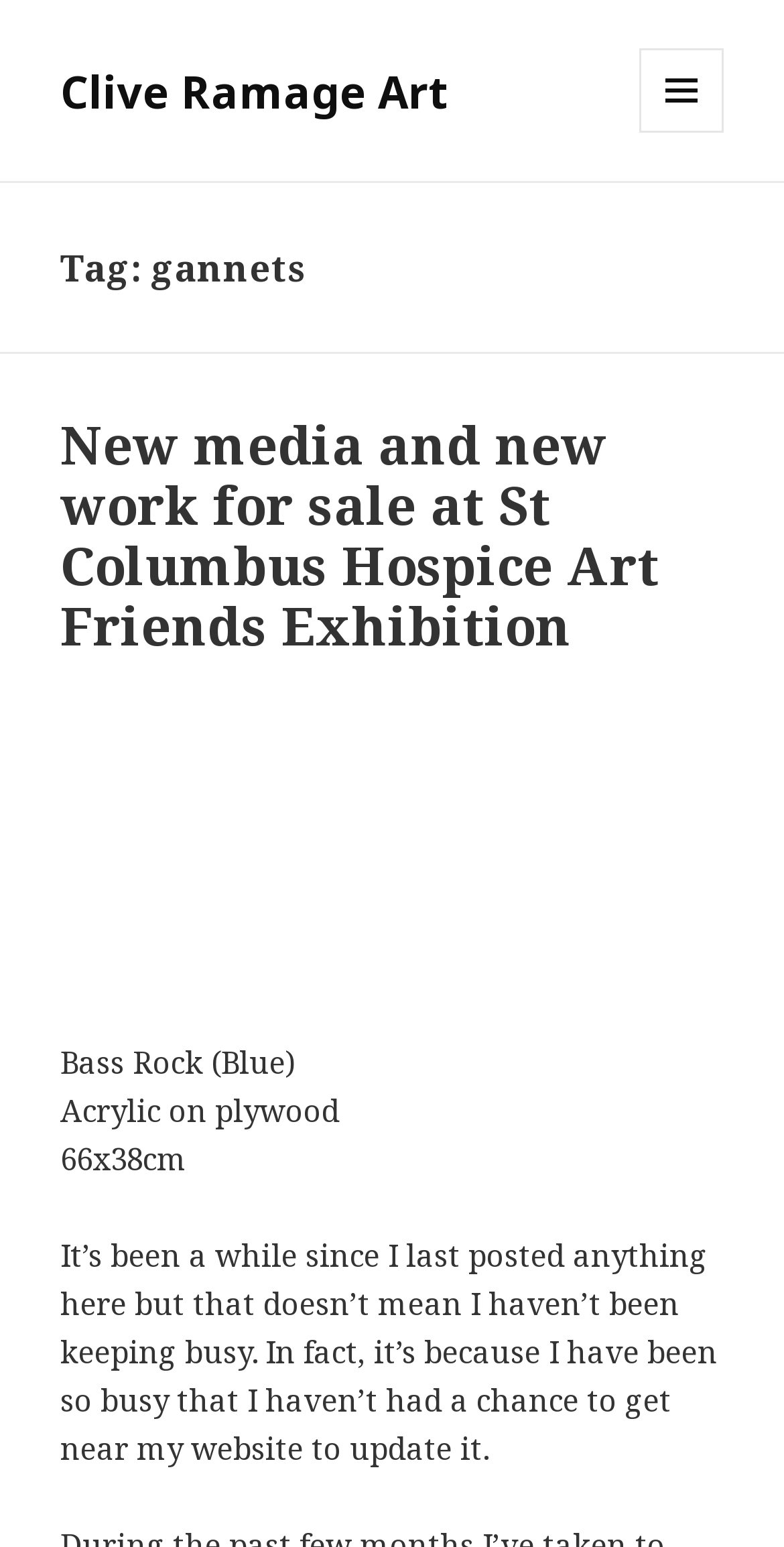Produce an extensive caption that describes everything on the webpage.

The webpage is about Clive Ramage Art, specifically featuring his artwork related to gannets. At the top left, there is a link to "Clive Ramage Art". On the top right, there is a button labeled "MENU AND WIDGETS" which is not expanded. 

Below the button, there is a header section that spans the entire width of the page. Within this section, there is a heading that reads "Tag: gannets". Below this heading, there is another section that contains a heading that announces an exhibition at St Columbus Hospice Art Friends, with a link to the event. 

Further down, there are details about a specific artwork, including the title "Bass Rock (Blue)", the medium "Acrylic on plywood", and the dimensions "66x38cm". Below these details, there is a paragraph of text that explains the artist's recent absence from updating the website due to being busy.